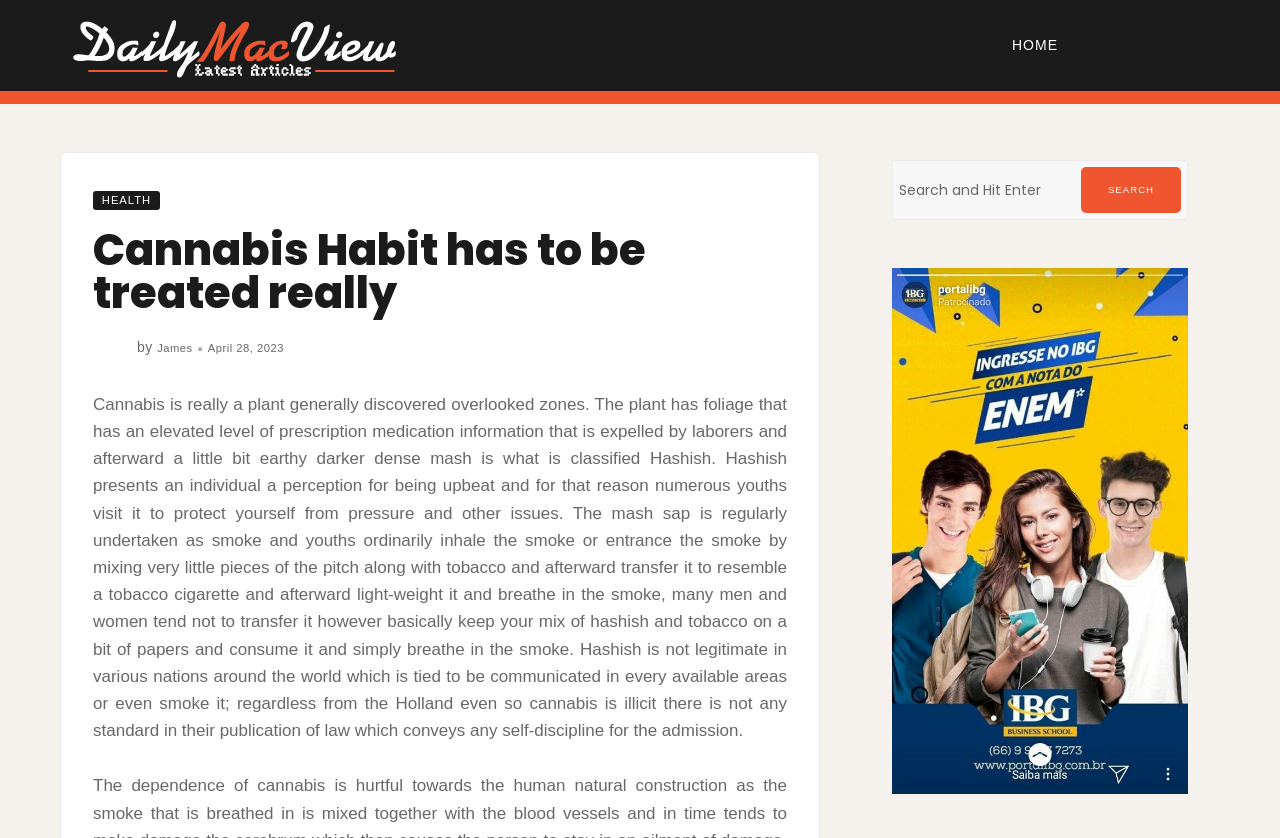What is the format of the date mentioned in the article? Observe the screenshot and provide a one-word or short phrase answer.

Month Day, Year